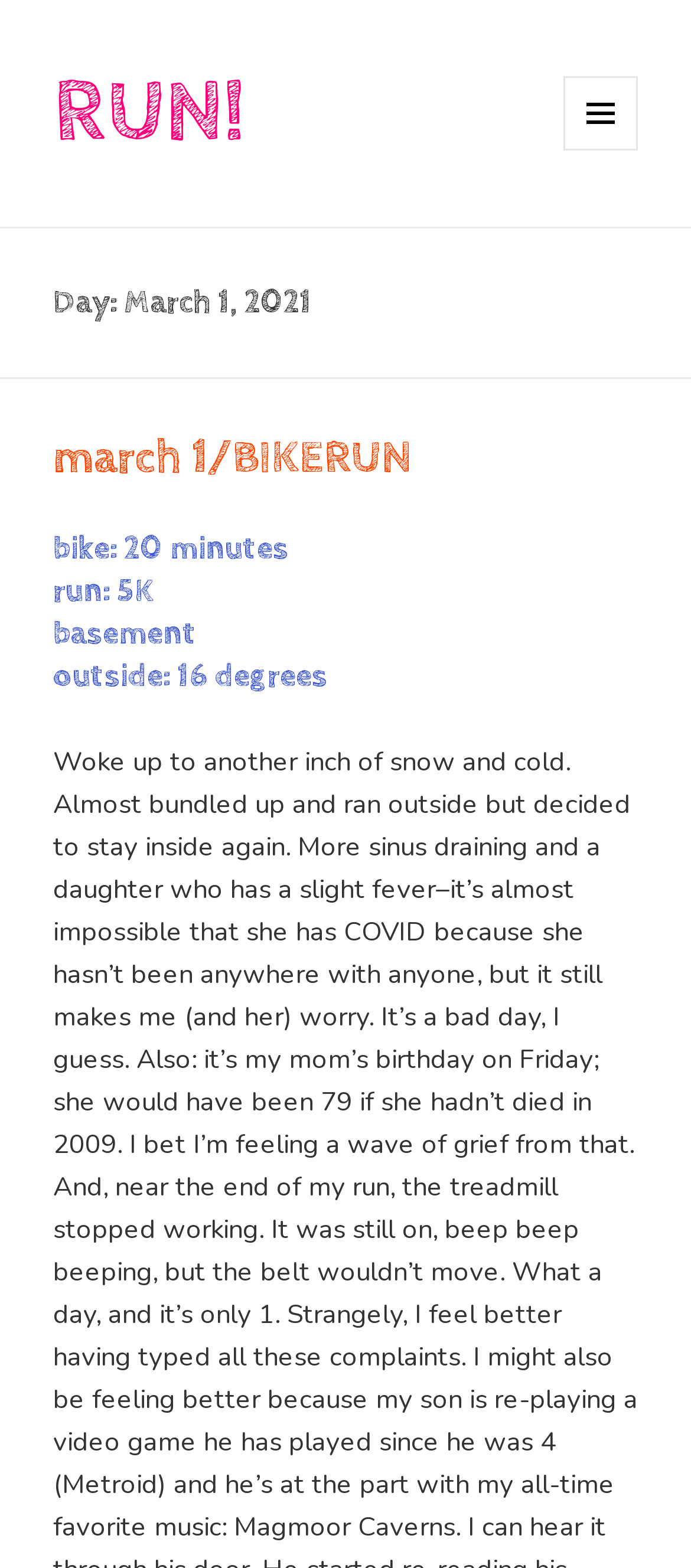Generate the text content of the main heading of the webpage.

Day: March 1, 2021